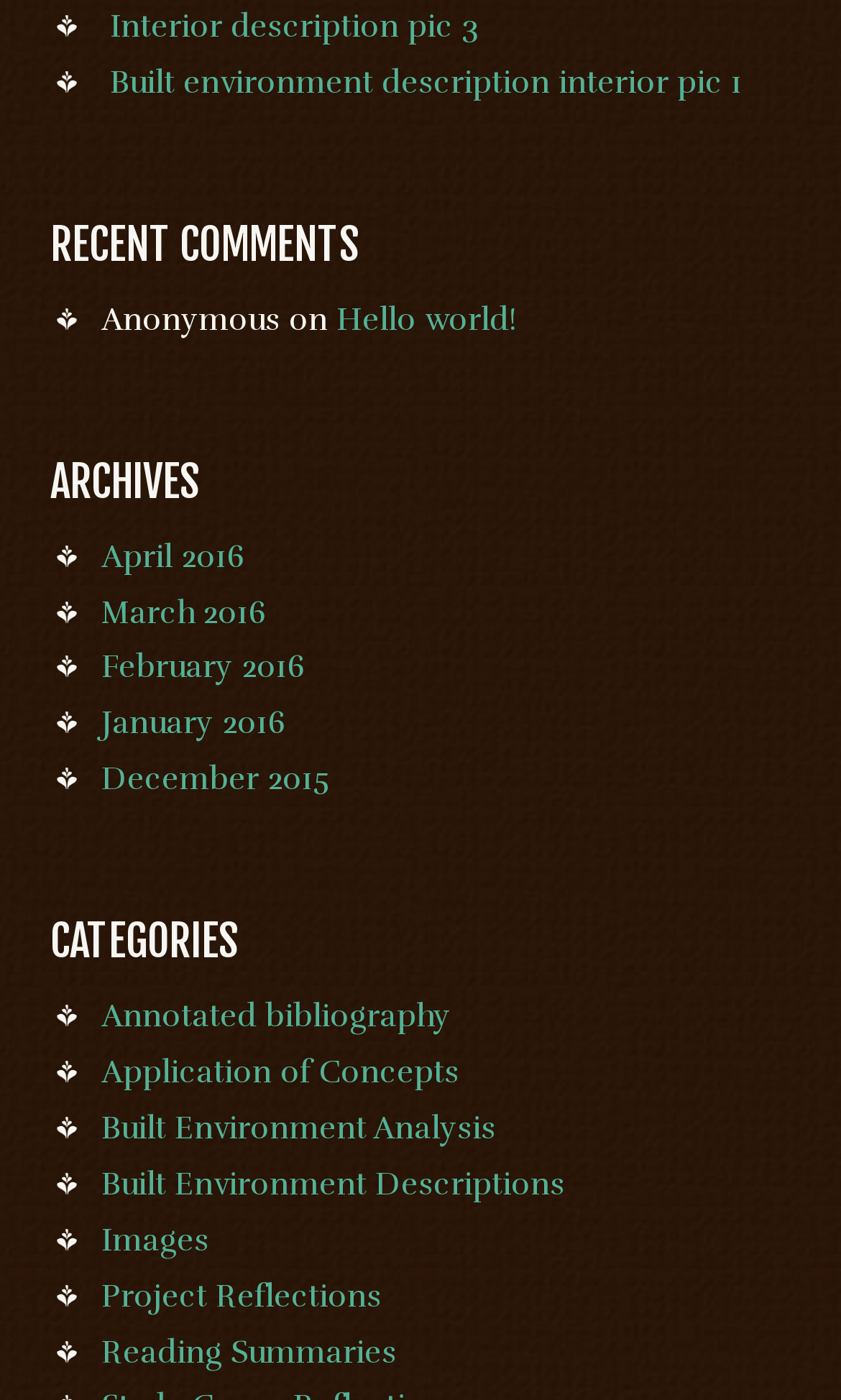What is the last category listed?
Using the image as a reference, answer the question with a short word or phrase.

Reading Summaries